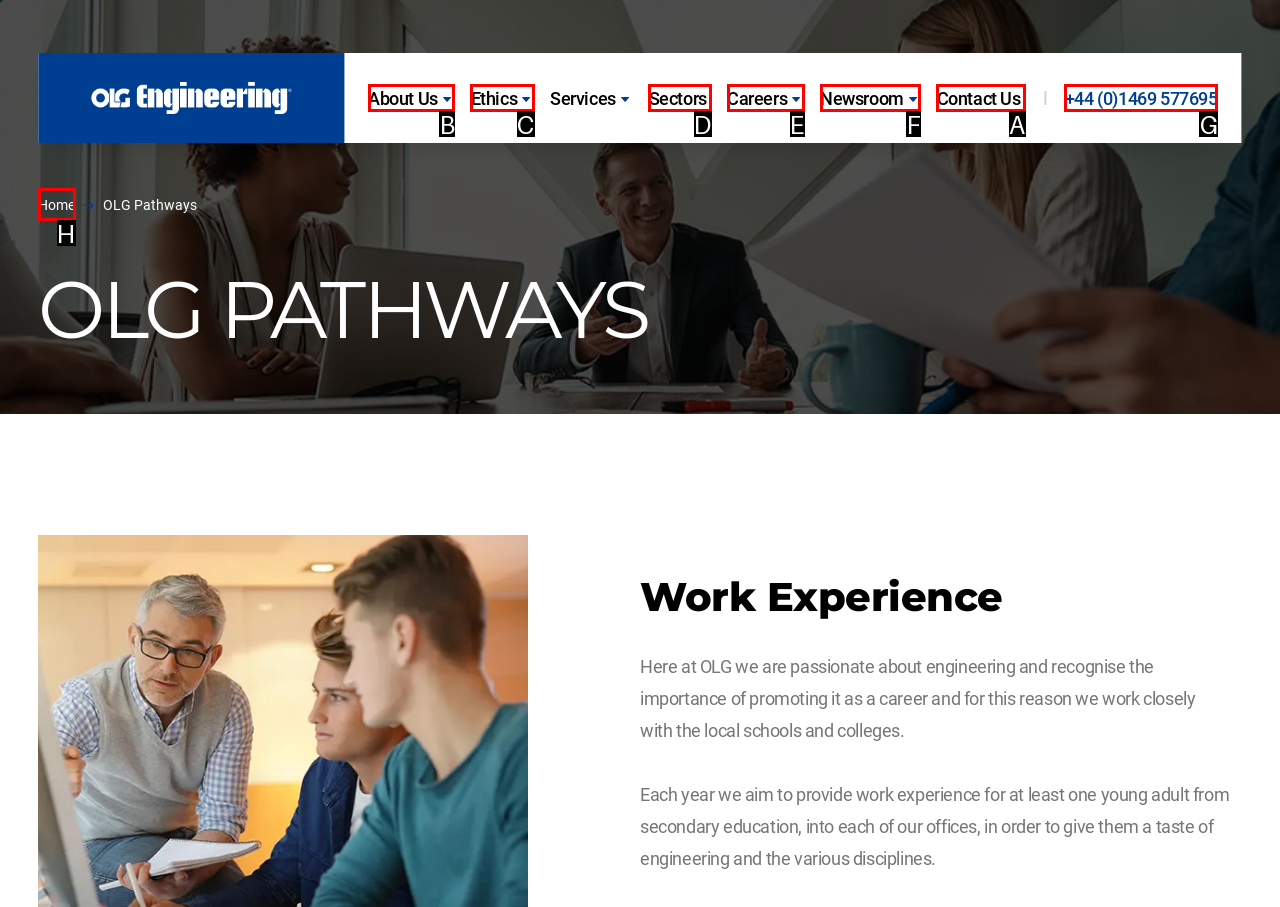Select the letter of the element you need to click to complete this task: contact us
Answer using the letter from the specified choices.

A